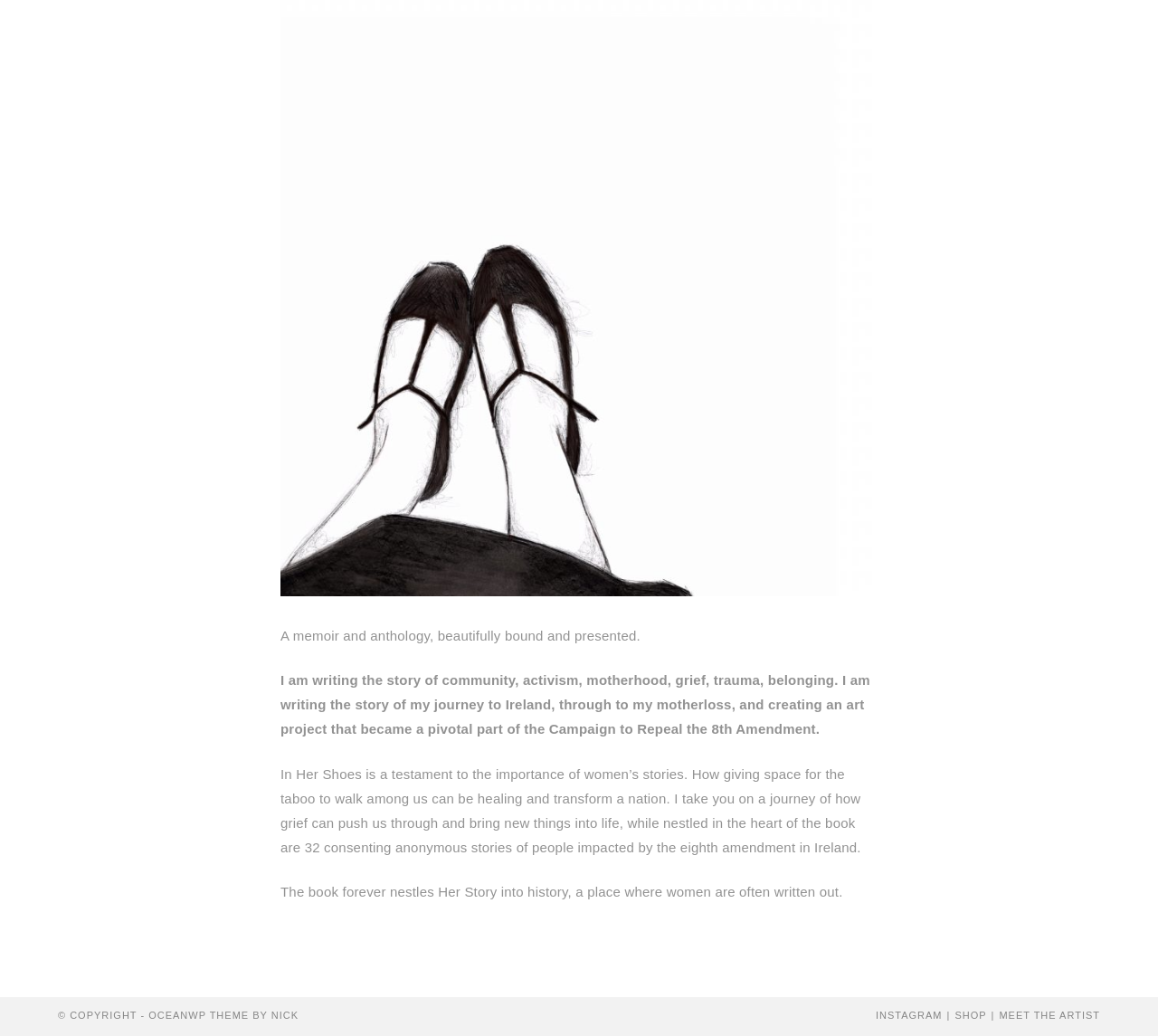Answer the question below in one word or phrase:
How many stories are included in the book?

32